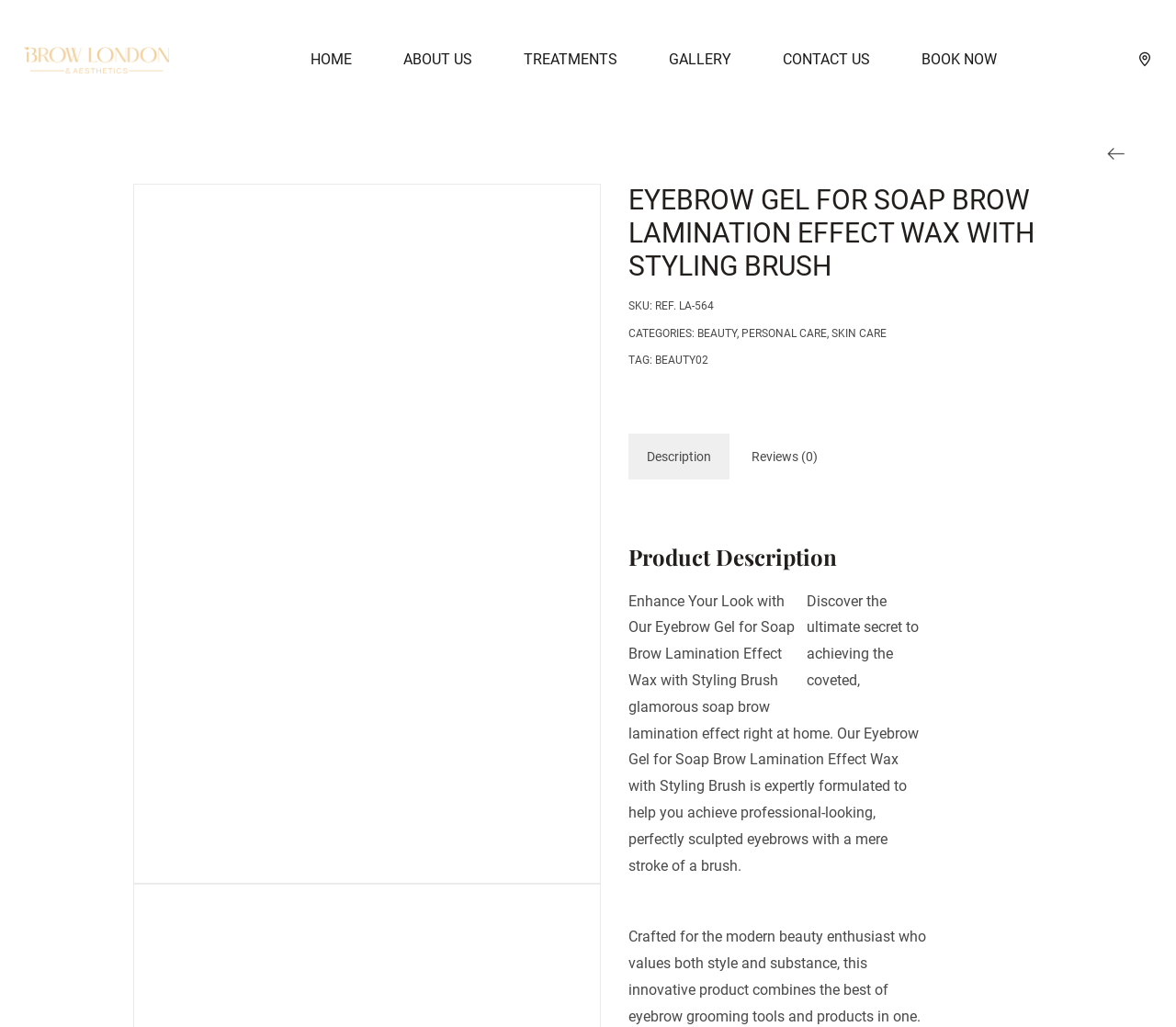How many categories does the product belong to?
Please give a detailed and elaborate answer to the question based on the image.

The categories of the product can be found in the section below the product name, where it says 'CATEGORIES:'. There are three categories listed: 'BEAUTY', 'PERSONAL CARE', and 'SKIN CARE'.